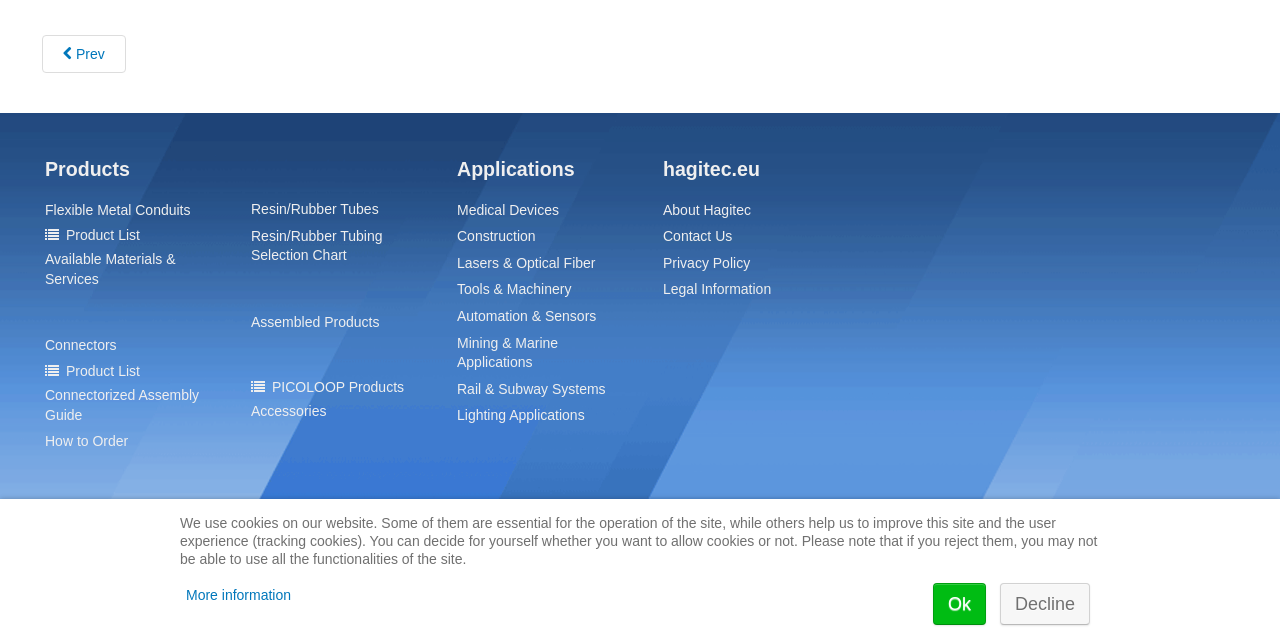Predict the bounding box of the UI element that fits this description: "News Business & Finance".

None